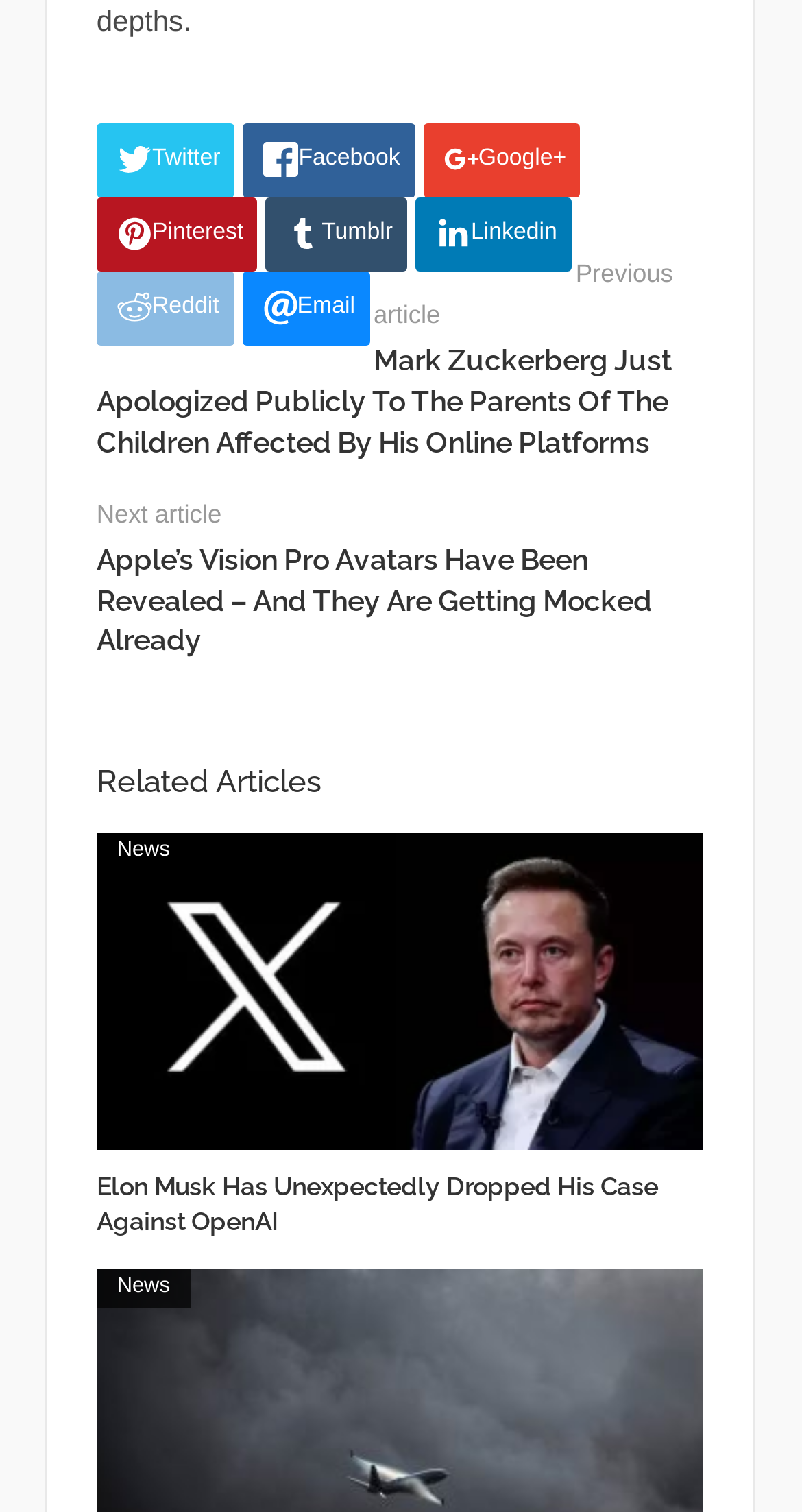Specify the bounding box coordinates for the region that must be clicked to perform the given instruction: "View pricing".

None